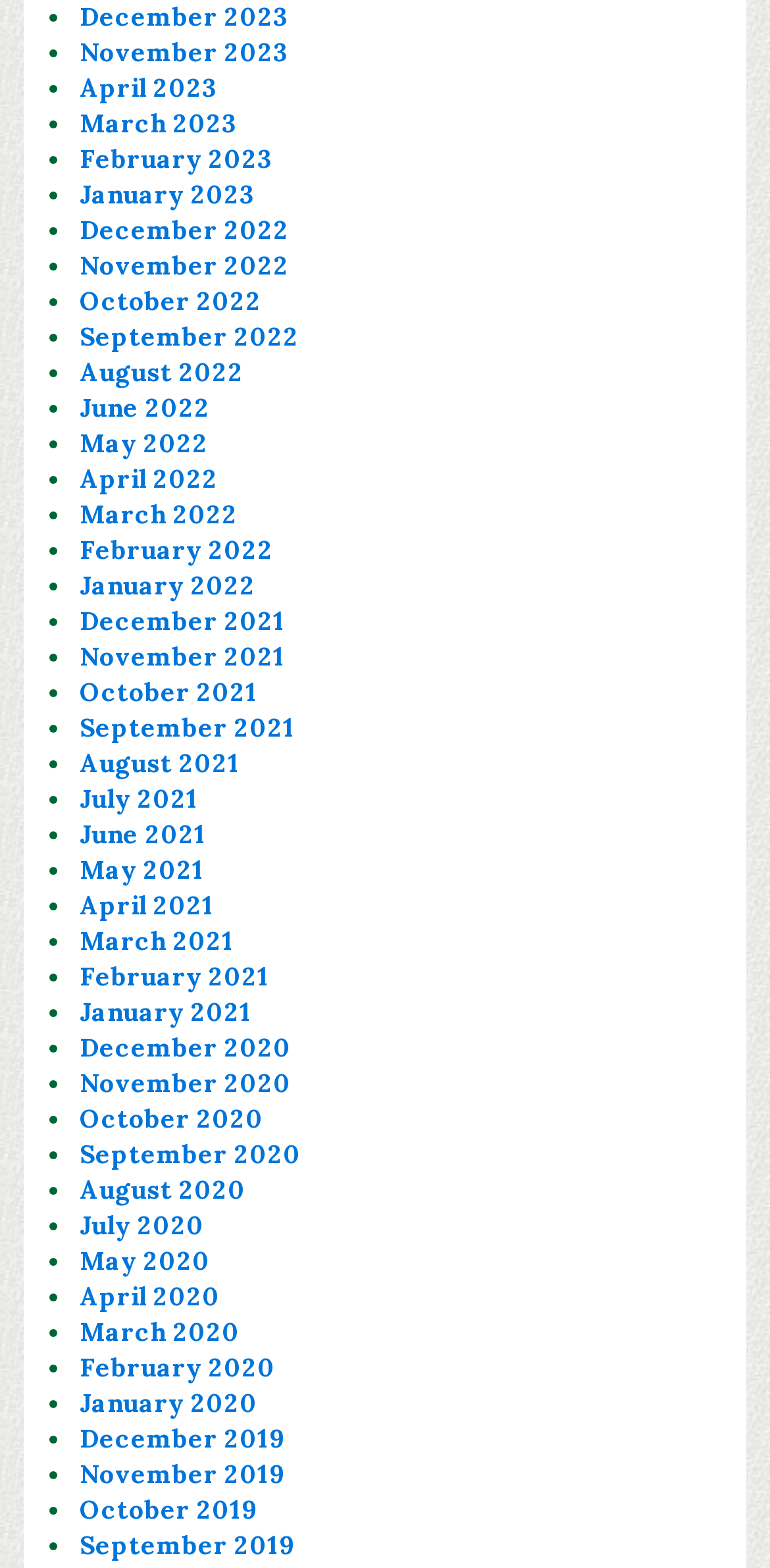Specify the bounding box coordinates of the element's area that should be clicked to execute the given instruction: "Click on December 2023". The coordinates should be four float numbers between 0 and 1, i.e., [left, top, right, bottom].

[0.103, 0.0, 0.375, 0.021]